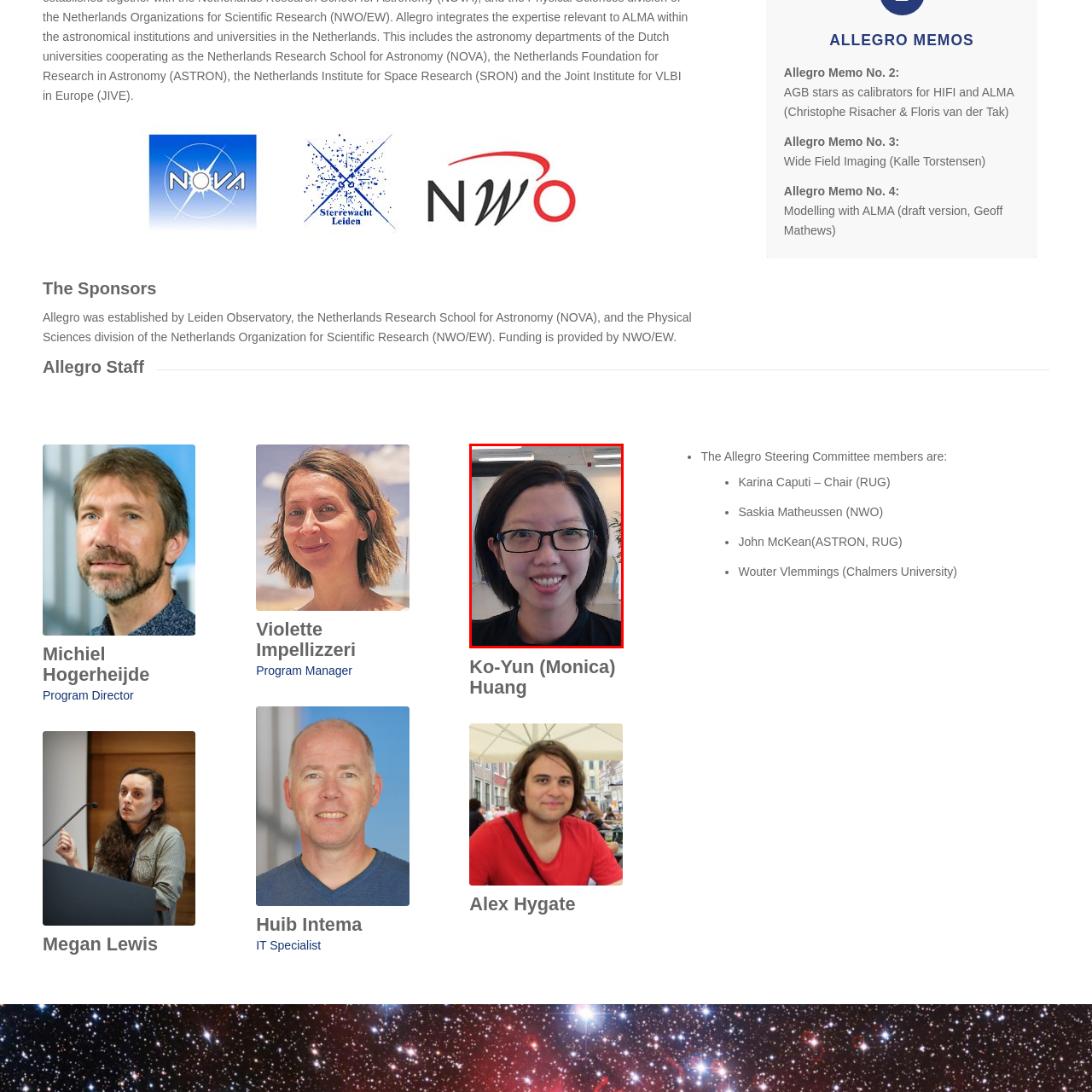Look closely at the section within the red border and give a one-word or brief phrase response to this question: 
What is the background of the image?

Office environment